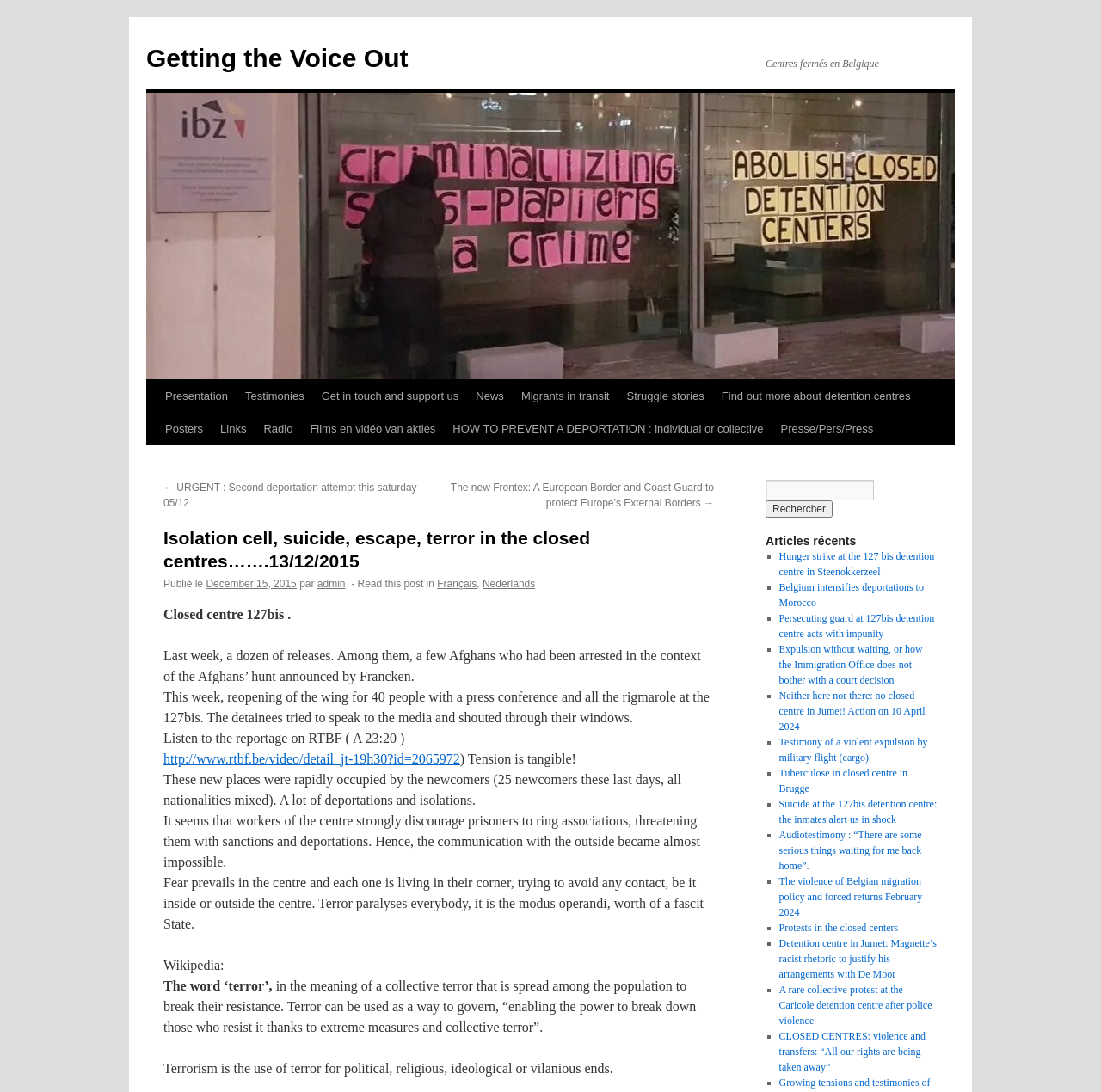What type of content is listed under 'Articles récents'?
Use the information from the image to give a detailed answer to the question.

The section 'Articles récents' lists several links with titles that appear to be news articles, suggesting that it is a collection of recent news articles related to the topic of the website.